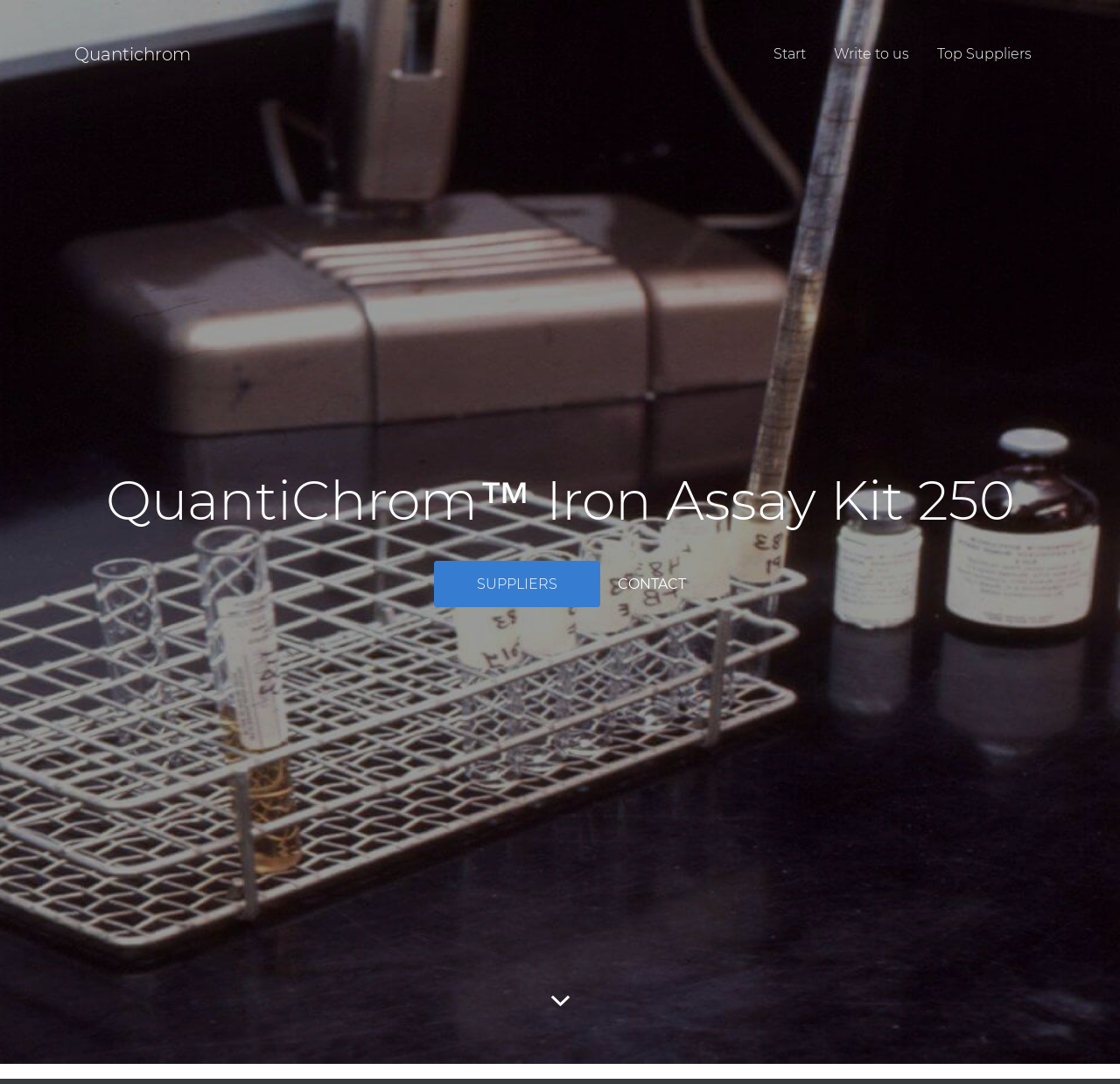Please determine the bounding box coordinates for the element with the description: "Webmail Login".

None